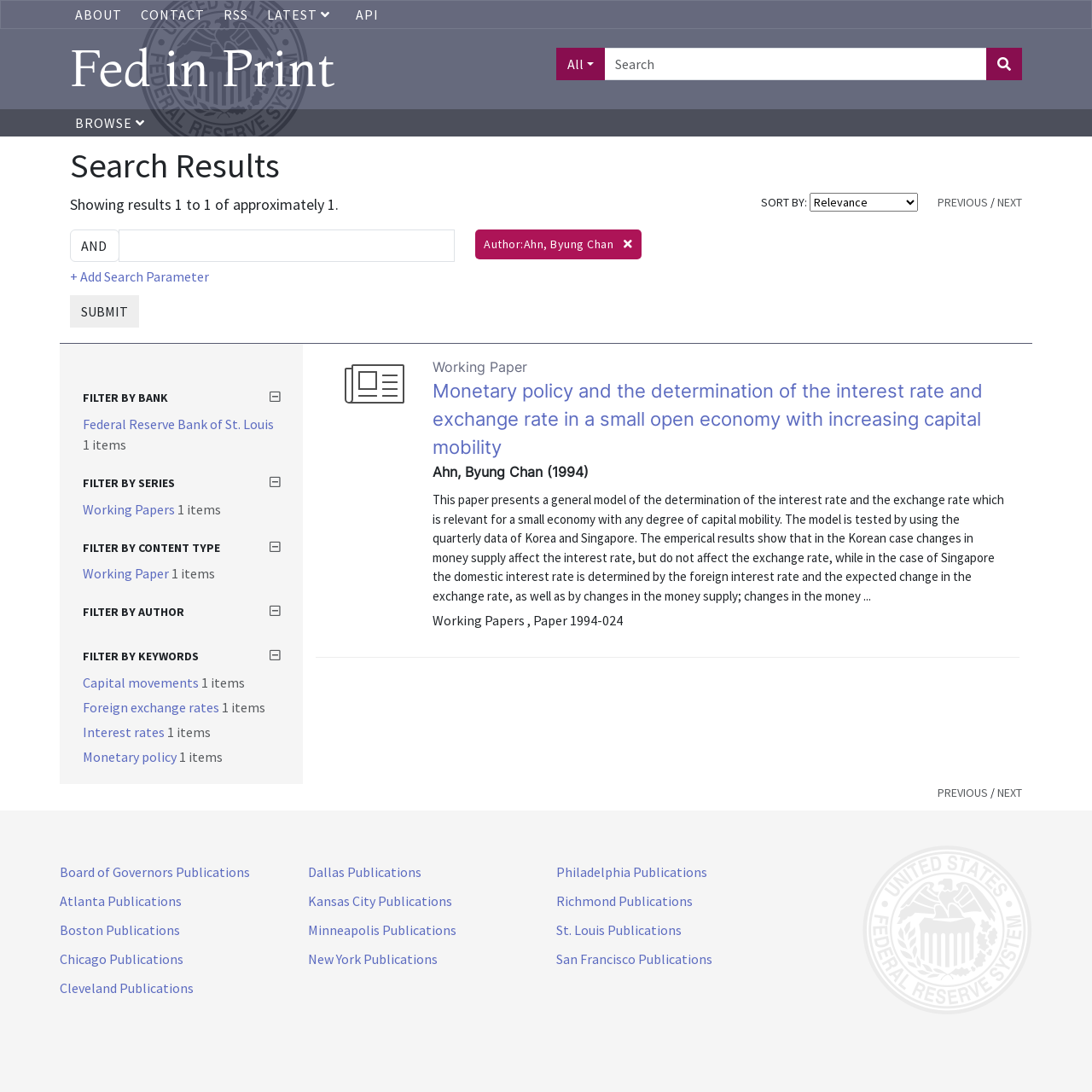Based on the element description, predict the bounding box coordinates (top-left x, top-left y, bottom-right x, bottom-right y) for the UI element in the screenshot: Minneapolis Publications

[0.282, 0.844, 0.418, 0.859]